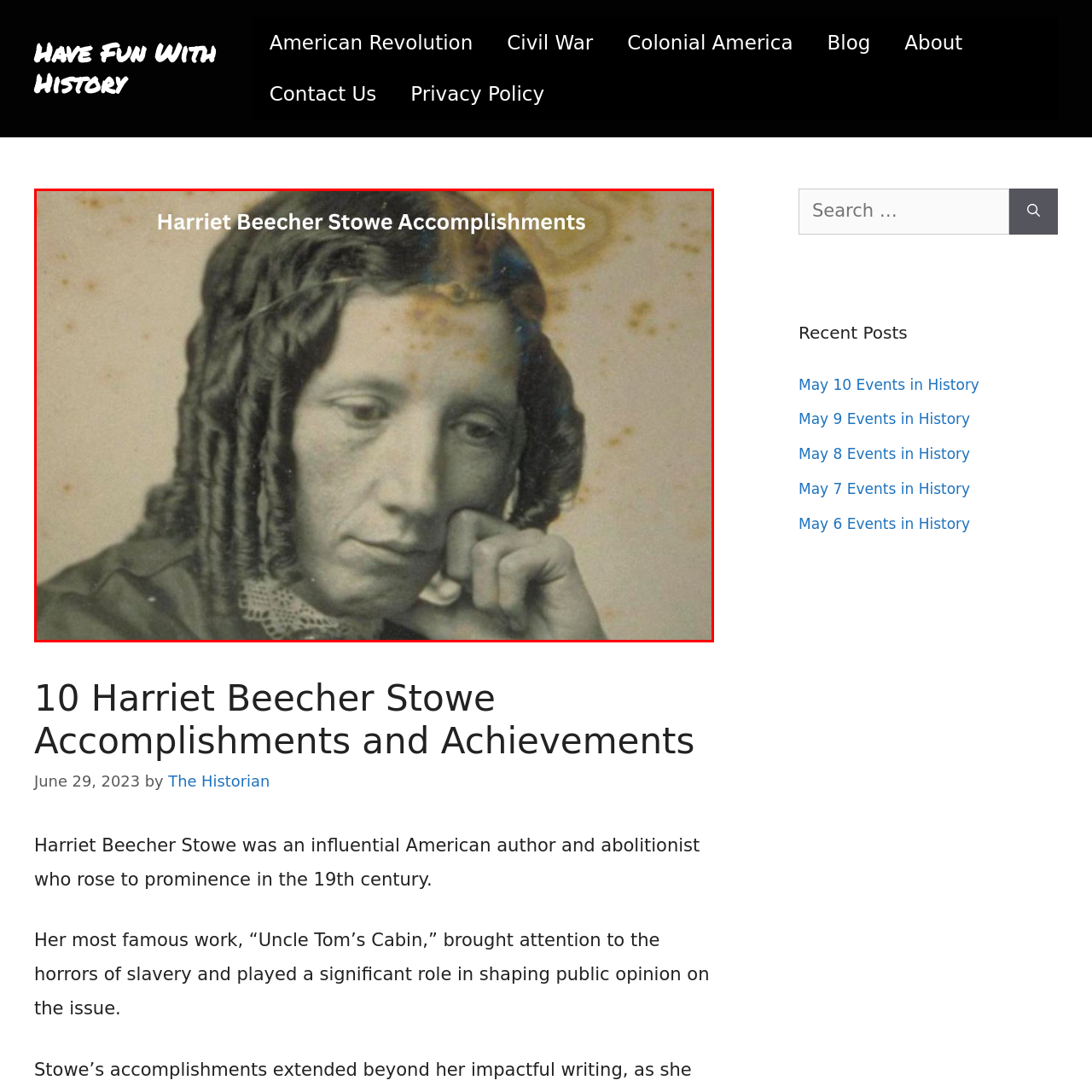Inspect the image bordered in red and answer the following question in detail, drawing on the visual content observed in the image:
What is the focus of the title above the image?

The title 'Harriet Beecher Stowe Accomplishments' above the image suggests that the focus is on her significant contributions to literature and social reform, particularly her role in raising awareness about the horrors of slavery through her seminal work, 'Uncle Tom’s Cabin'.